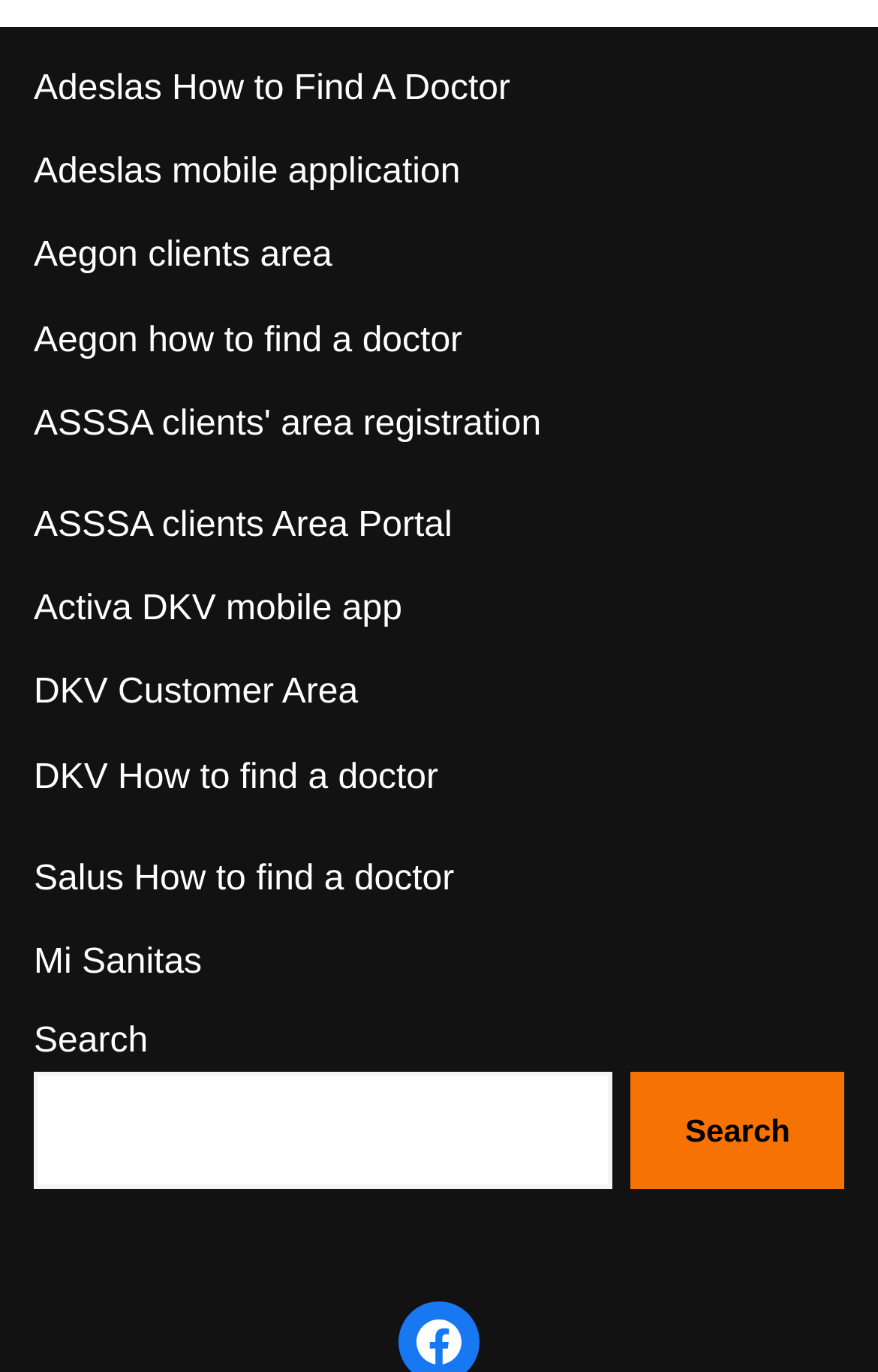Please specify the bounding box coordinates of the region to click in order to perform the following instruction: "Go to Mi Sanitas".

[0.038, 0.688, 0.23, 0.715]